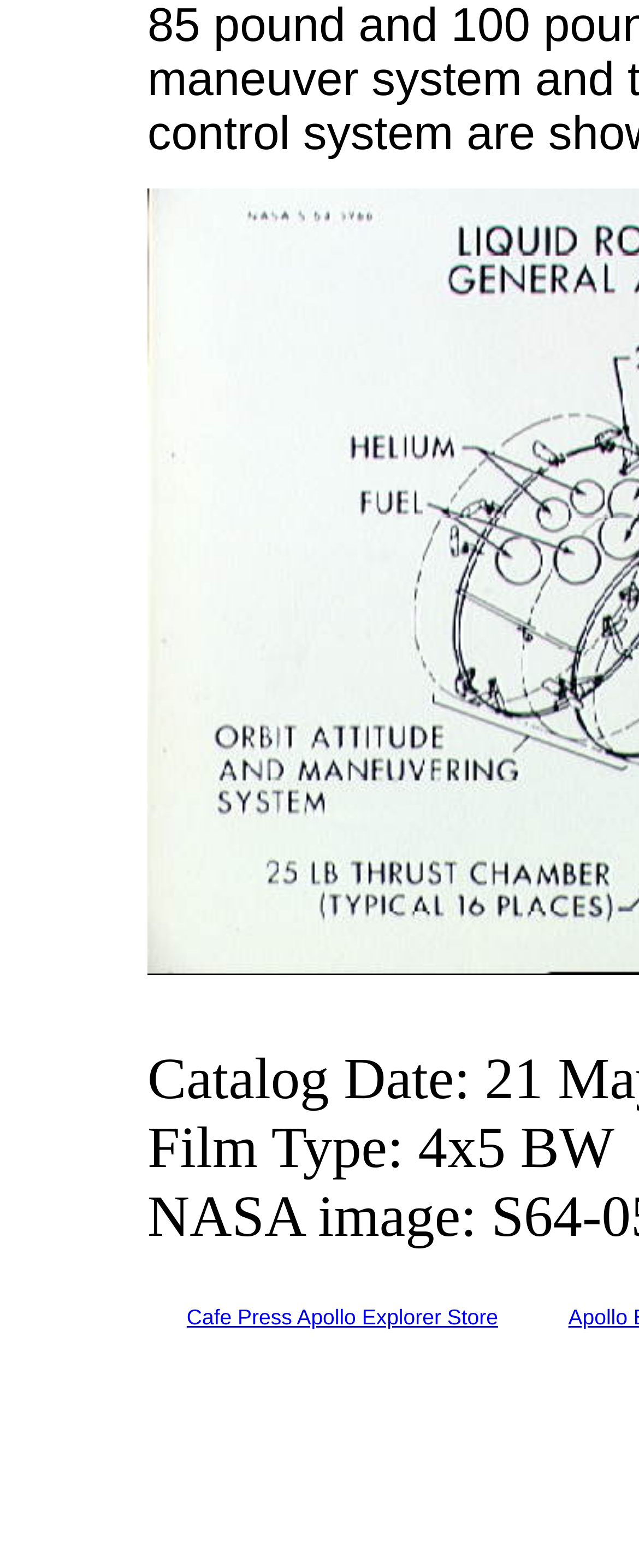Predict the bounding box coordinates for the UI element described as: "Cafe Press Apollo Explorer Store". The coordinates should be four float numbers between 0 and 1, presented as [left, top, right, bottom].

[0.292, 0.832, 0.779, 0.848]